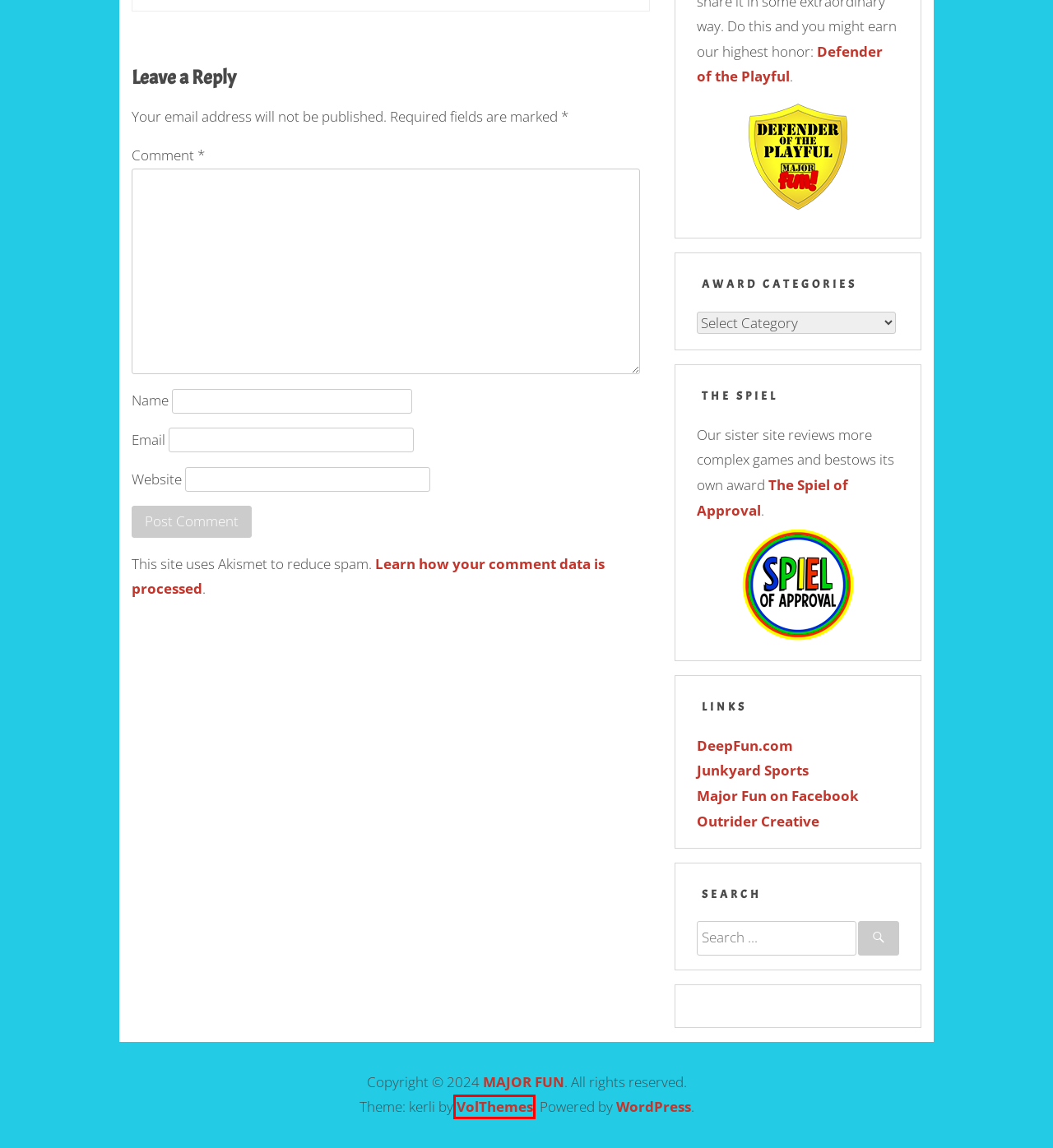Given a screenshot of a webpage with a red bounding box highlighting a UI element, determine which webpage description best matches the new webpage that appears after clicking the highlighted element. Here are the candidates:
A. Keepers – MAJOR FUN
B. Срок регистрации домена outridercreative.com истёк
C. Kerli – VolThemes
D. Blog Tool, Publishing Platform, and CMS – WordPress.org
E. The Spiel
F. MAJOR FUN – FUN GAMES FOR KIDS, FAMILIES  FRIENDS
G. The Spiel Foundation - The Spiel Foundation
H. Privacy Policy – Akismet

C